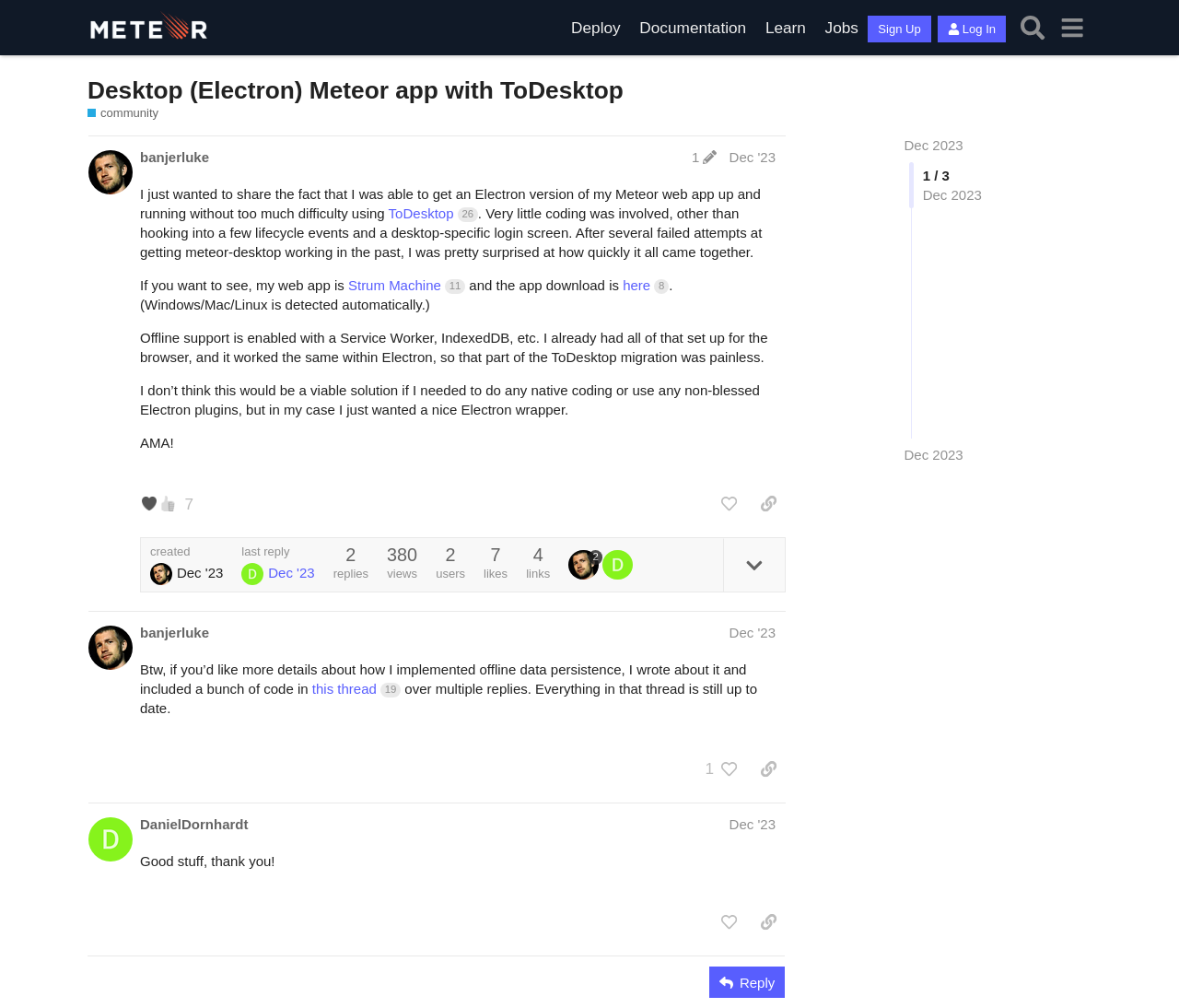Predict the bounding box of the UI element that fits this description: "aria-label="Search" title="Search"".

[0.859, 0.008, 0.892, 0.047]